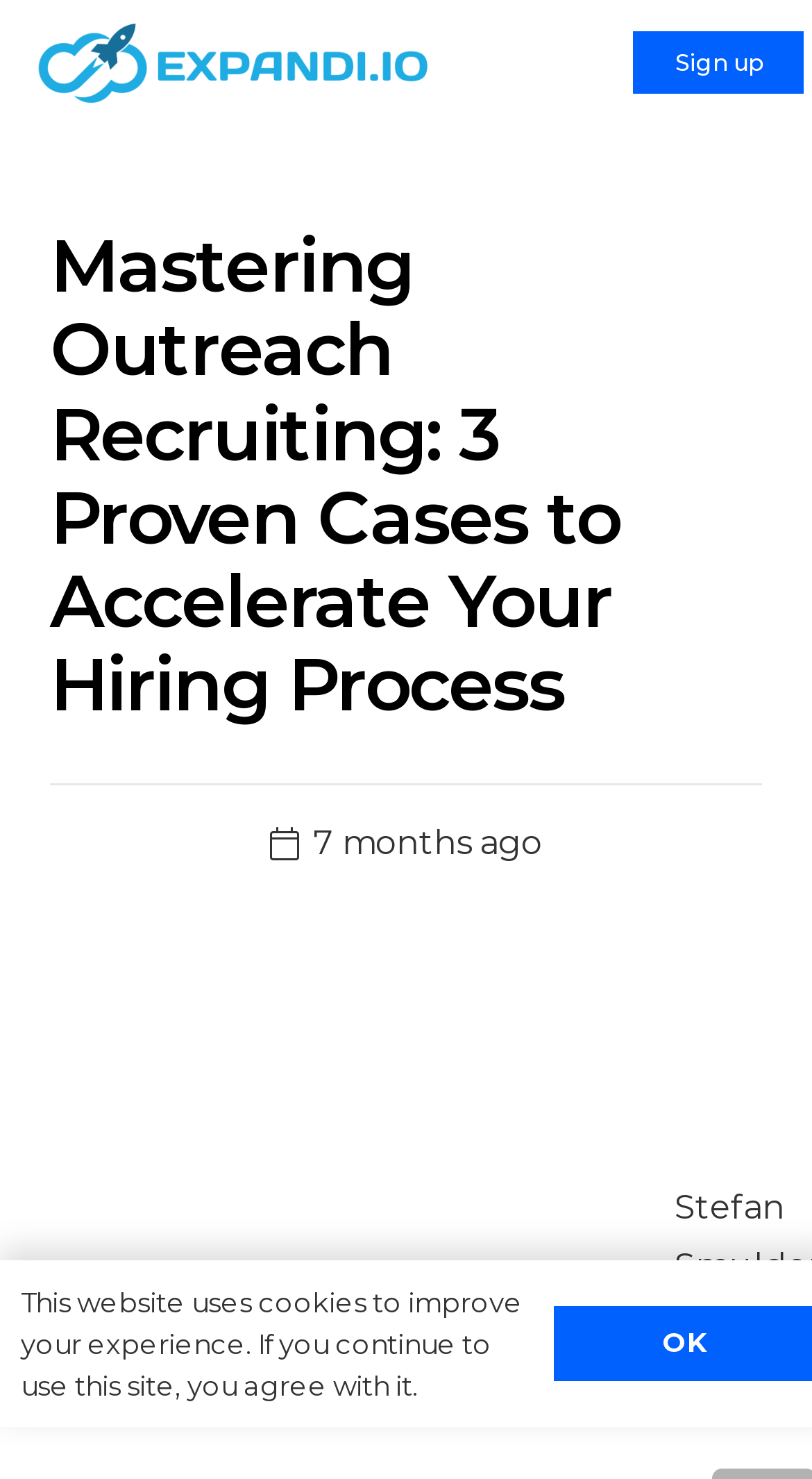Find the bounding box coordinates for the HTML element described in this sentence: "Sign up". Provide the coordinates as four float numbers between 0 and 1, in the format [left, top, right, bottom].

[0.781, 0.021, 0.99, 0.064]